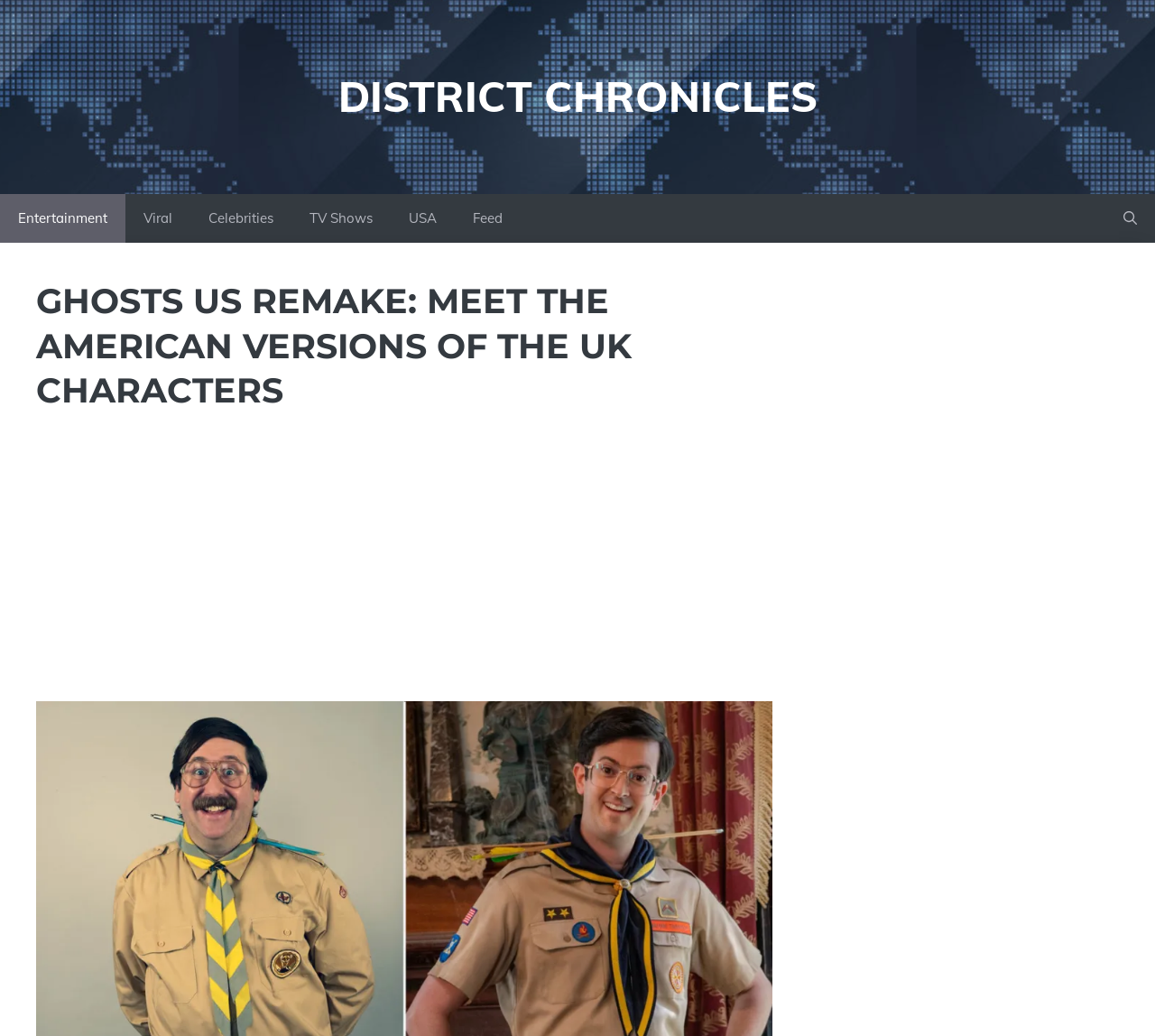Is there an advertisement on the page?
Please answer the question with a single word or phrase, referencing the image.

Yes